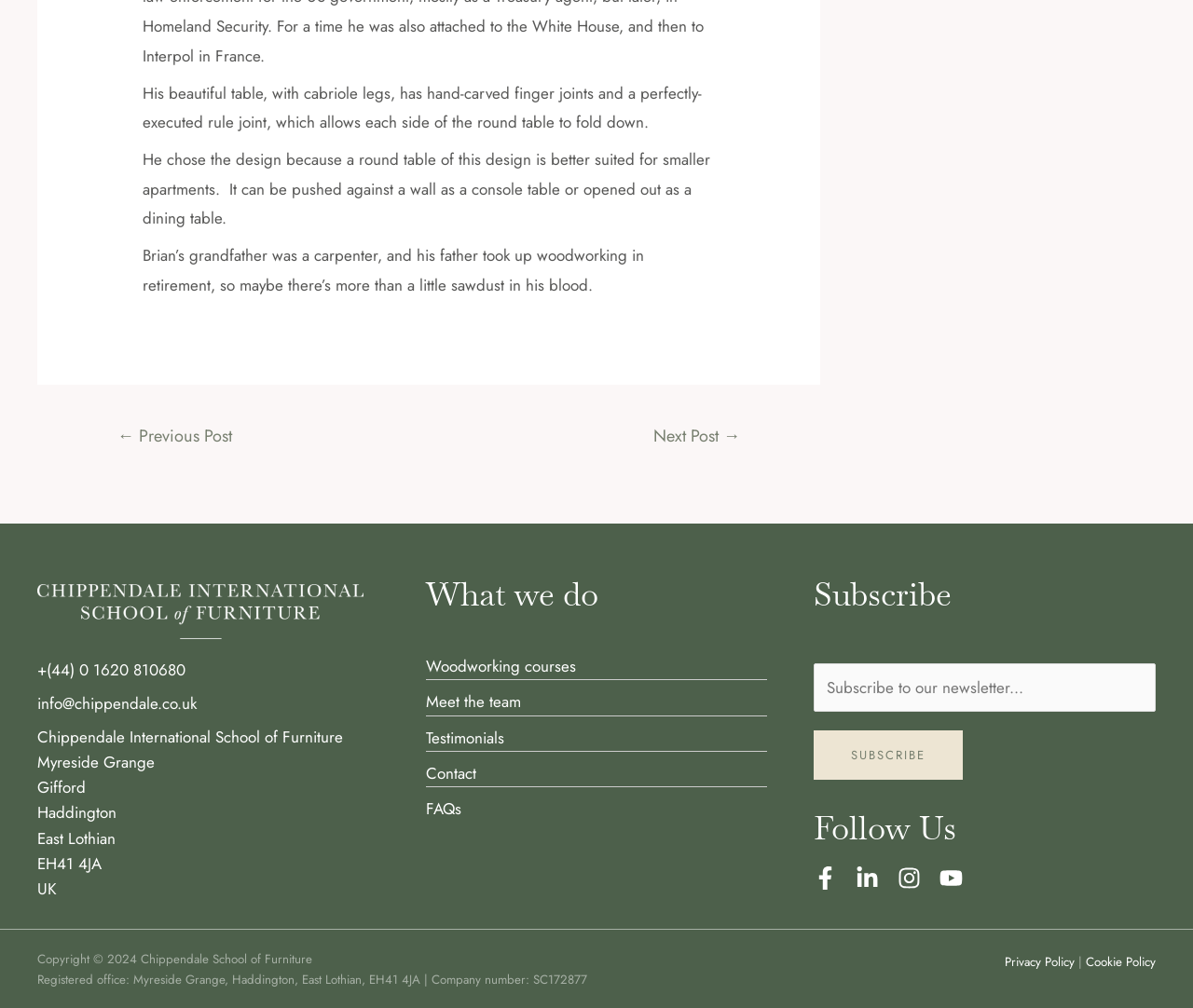Identify the bounding box coordinates for the element that needs to be clicked to fulfill this instruction: "Subscribe to the newsletter". Provide the coordinates in the format of four float numbers between 0 and 1: [left, top, right, bottom].

[0.682, 0.658, 0.969, 0.706]